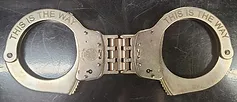Break down the image and describe every detail you can observe.

The image showcases a pair of metallic handcuffs intricately designed with the phrase "THIS IS THE WAY" engraved on both sides of the cuffs. The handcuffs are displayed flat against a dark surface, emphasizing their polished finish and unique inscription. This striking feature gives them a distinctive character, suggesting they could be a novelty item or part of a themed collection, possibly reflecting a cultural or media reference. The overall presentation of the handcuffs invites curiosity and intrigue, making them an eye-catching piece.